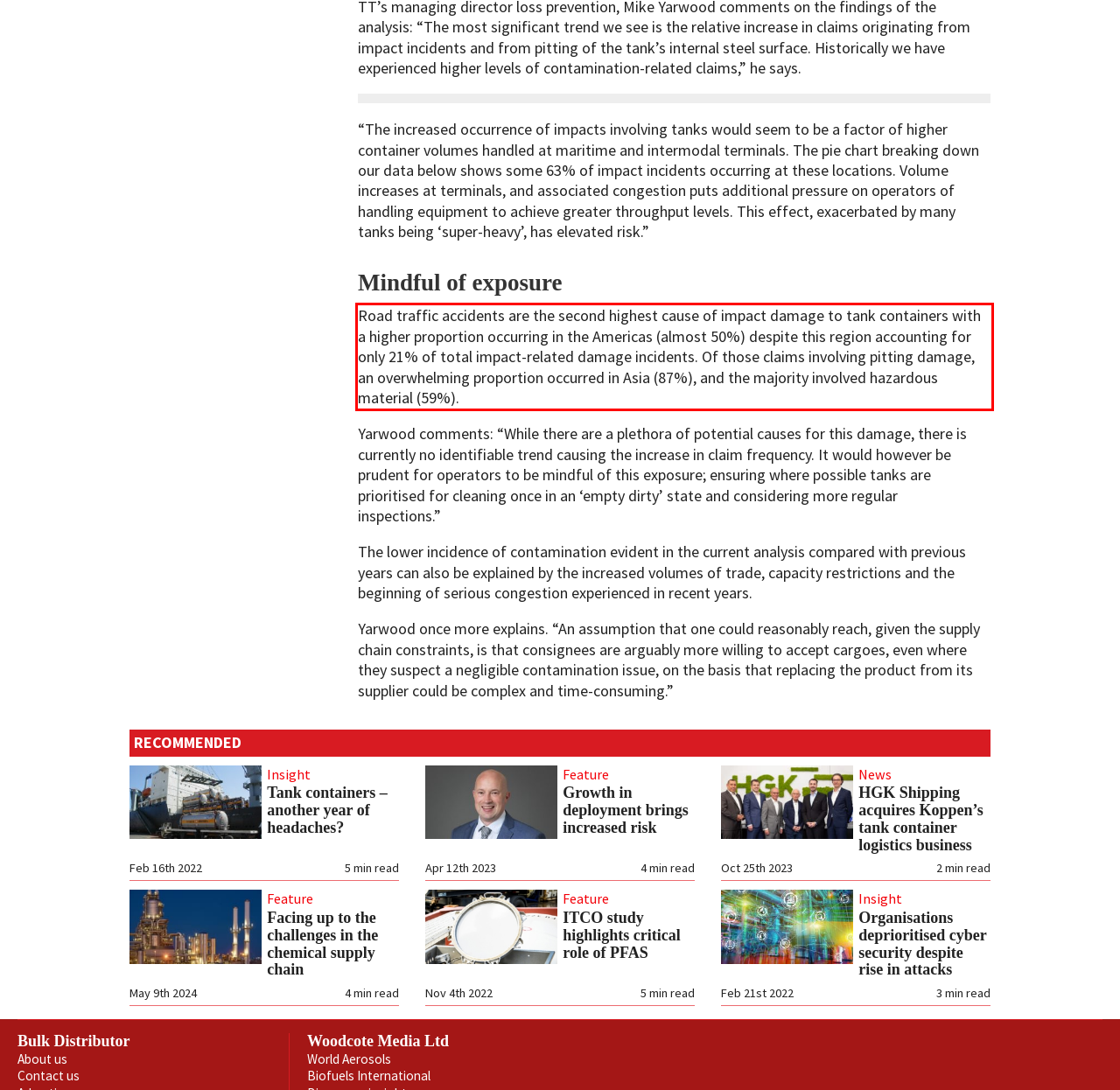Please identify and extract the text content from the UI element encased in a red bounding box on the provided webpage screenshot.

Road traffic accidents are the second highest cause of impact damage to tank containers with a higher proportion occurring in the Americas (almost 50%) despite this region accounting for only 21% of total impact-related damage incidents. Of those claims involving pitting damage, an overwhelming proportion occurred in Asia (87%), and the majority involved hazardous material (59%).